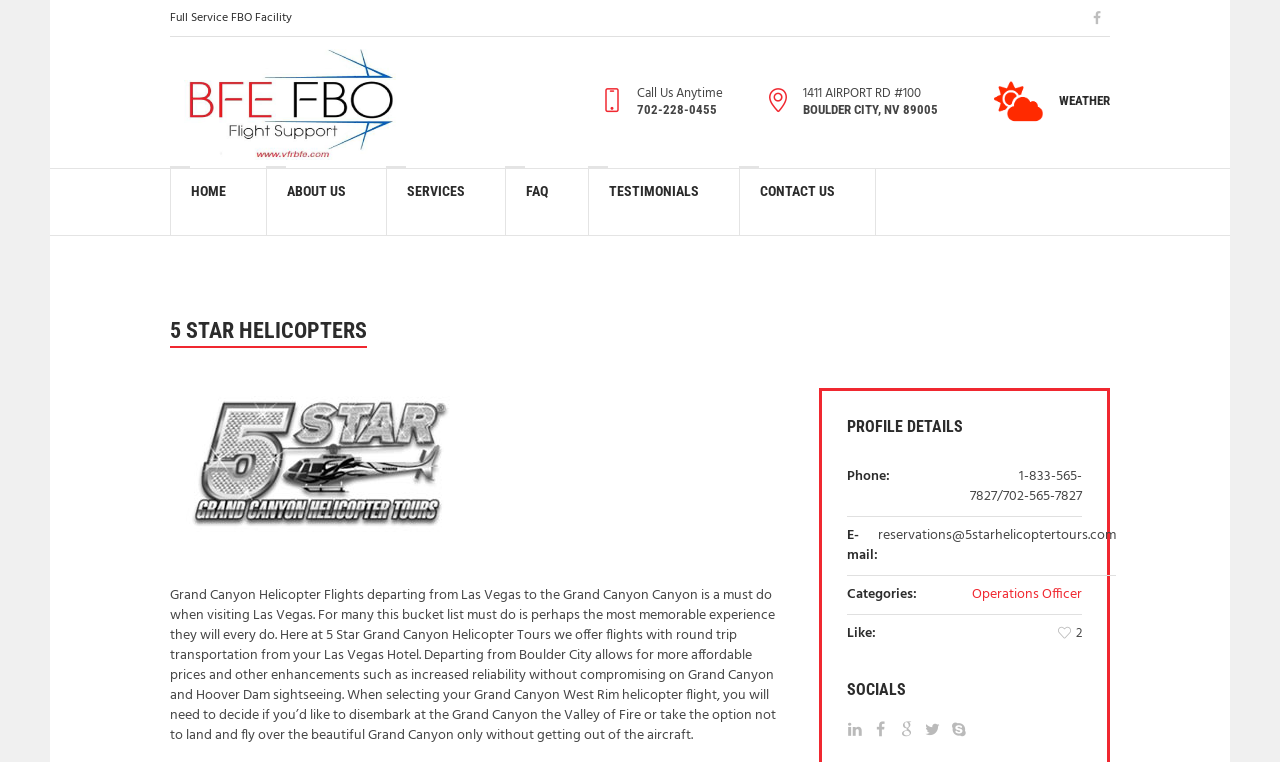Find the bounding box coordinates of the element I should click to carry out the following instruction: "Call the phone number".

[0.498, 0.134, 0.56, 0.154]